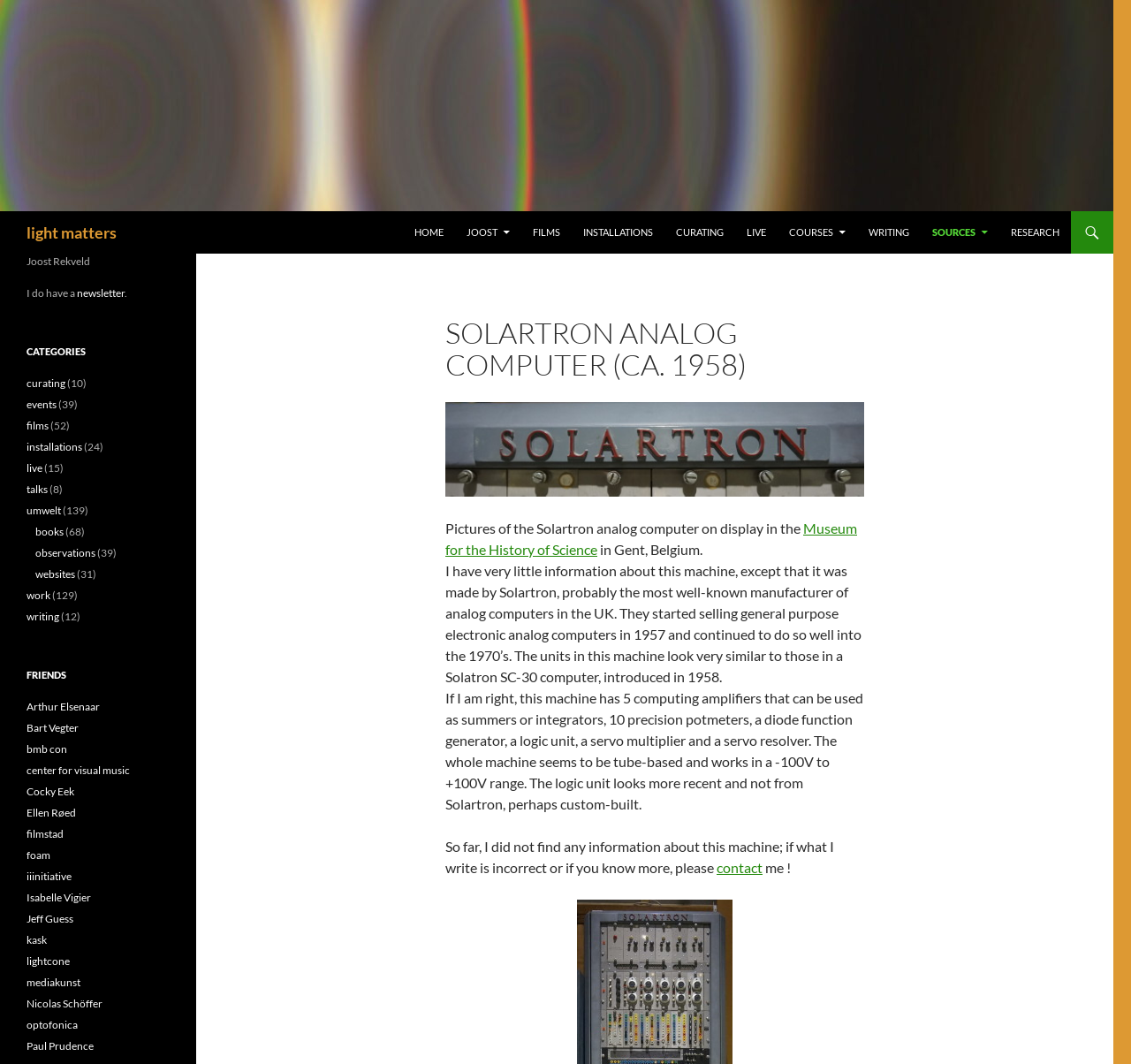What is the voltage range of the Solartron analog computer?
Please provide a detailed and comprehensive answer to the question.

I found the answer by reading the text 'The whole machine seems to be tube-based and works in a -100V to +100V range.' which is a child element of the HeaderAsNonLandmark element.